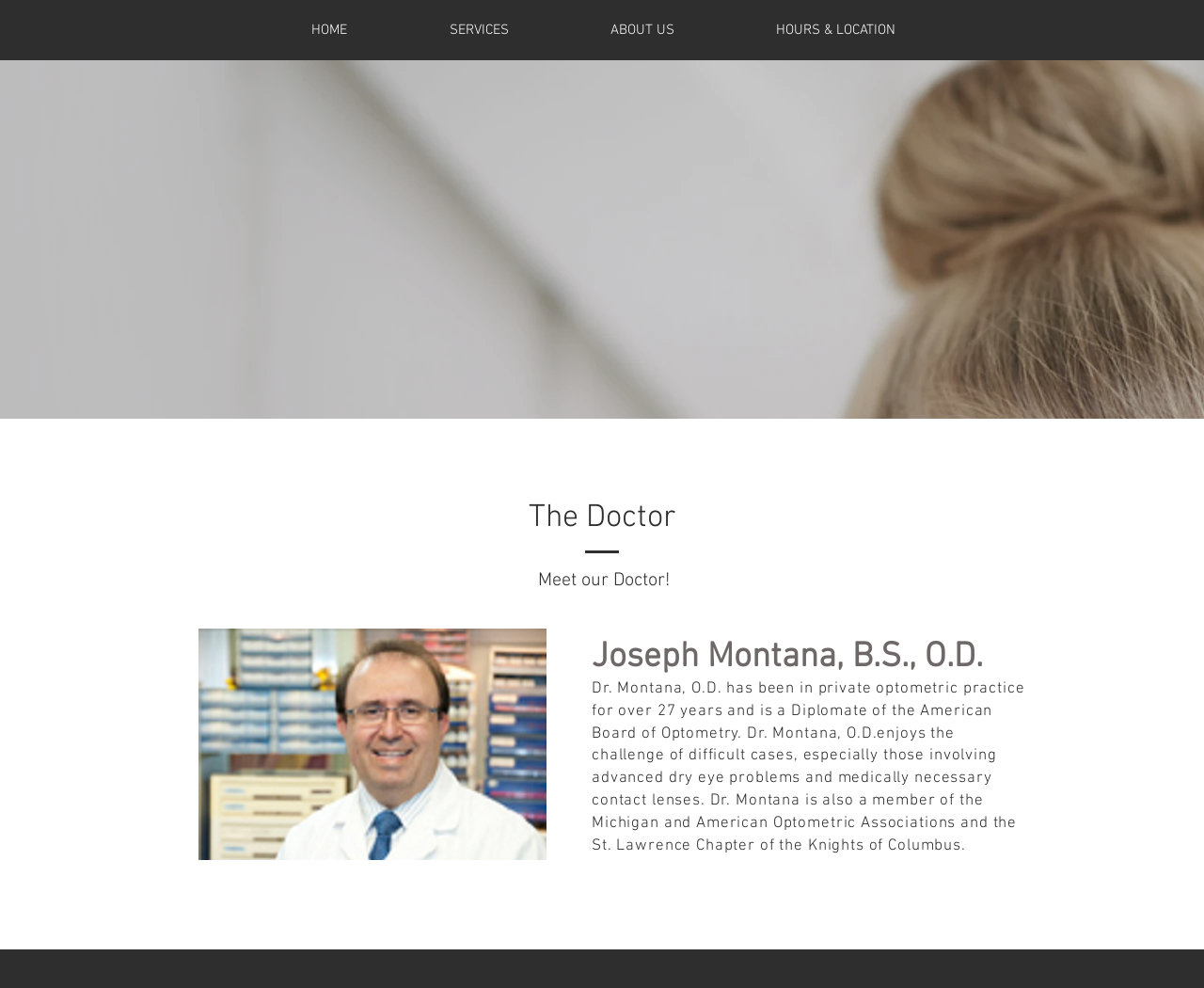Identify the bounding box coordinates for the UI element described as: "ABOUT US". The coordinates should be provided as four floats between 0 and 1: [left, top, right, bottom].

[0.465, 0.019, 0.602, 0.042]